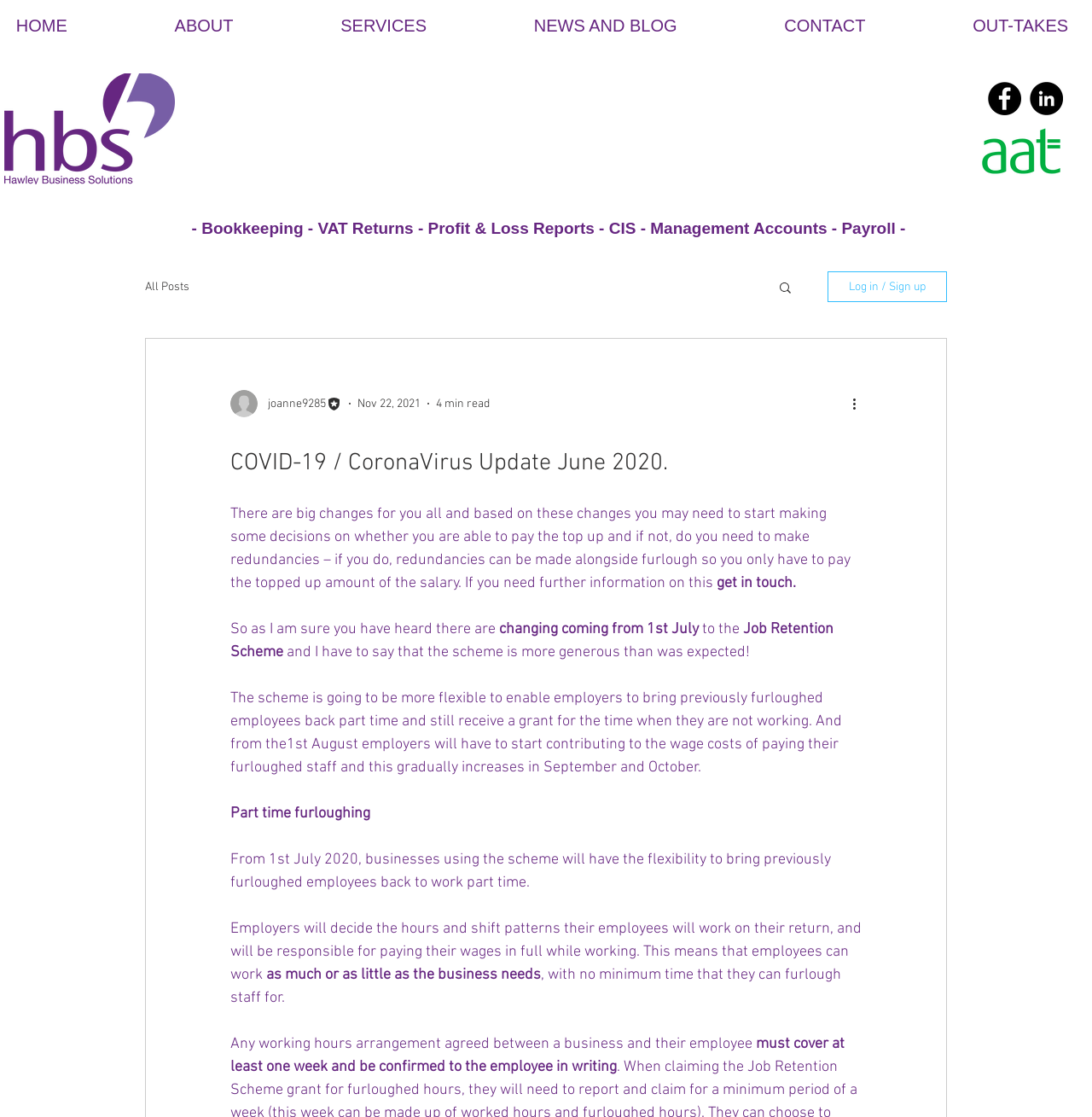Give a one-word or phrase response to the following question: What services are mentioned on the webpage?

Bookkeeping, VAT Returns, etc.